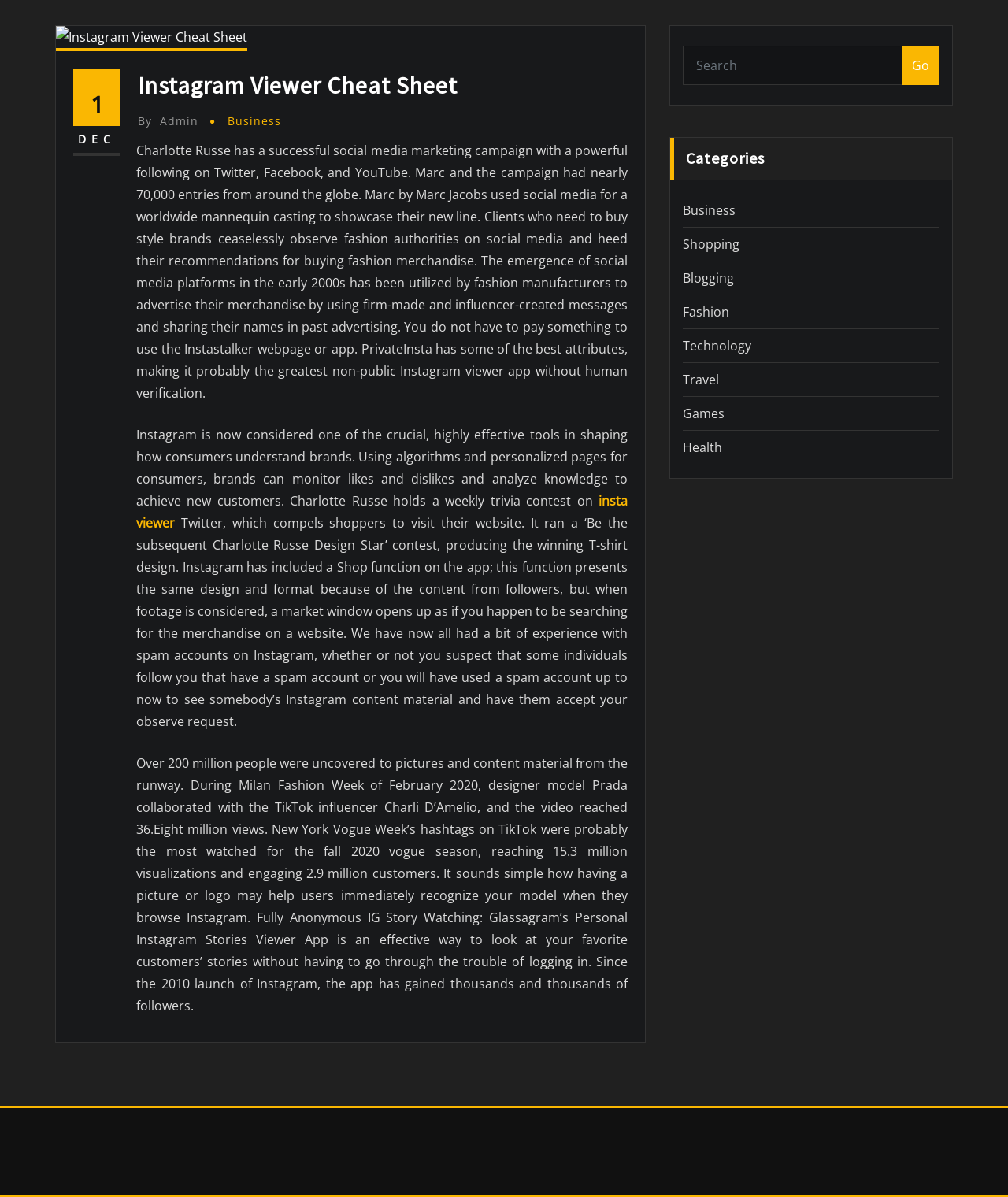Extract the bounding box of the UI element described as: "Technology".

[0.677, 0.282, 0.745, 0.296]